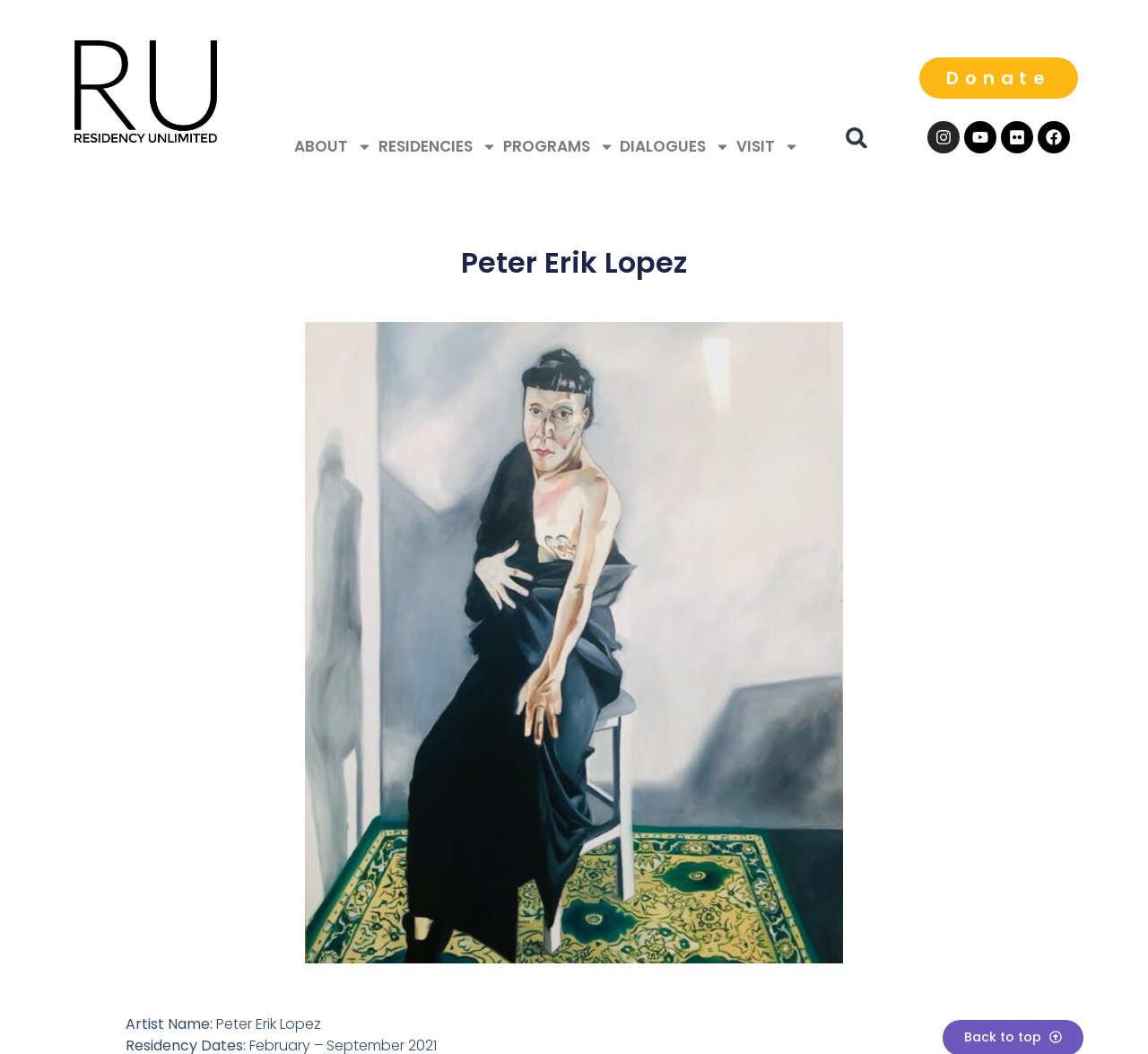Utilize the information from the image to answer the question in detail:
What is the name of the artist?

I found a StaticText element with the text 'Peter Erik Lopez' which is likely to be the name of the artist, as it is mentioned alongside the text 'Artist Name:'.